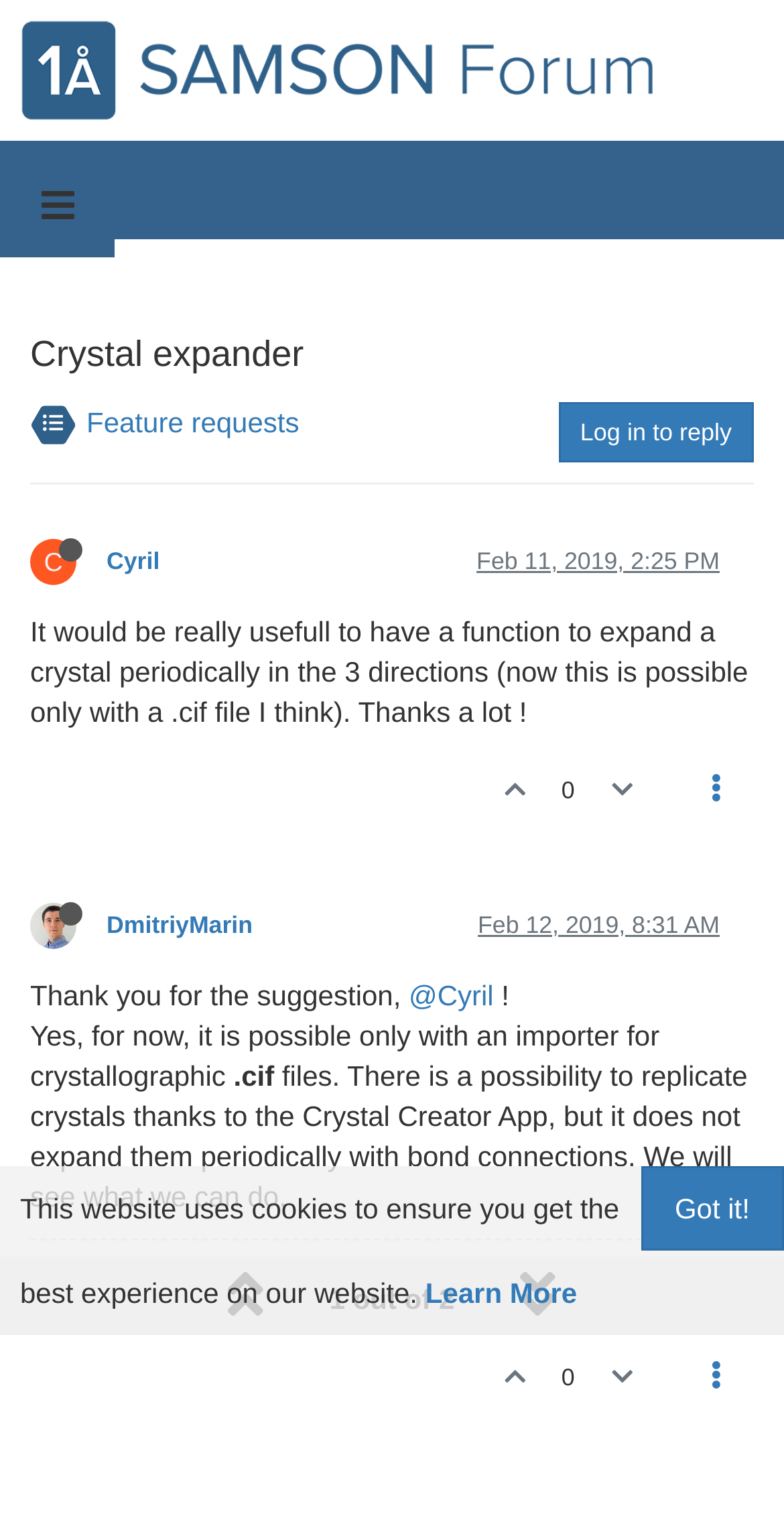How many replies are there in the discussion?
Please answer the question as detailed as possible based on the image.

There are two replies in the discussion, one from DmitriyMarin and another from the SAMSON Team, which can be inferred from the structure of the webpage and the presence of multiple messages.